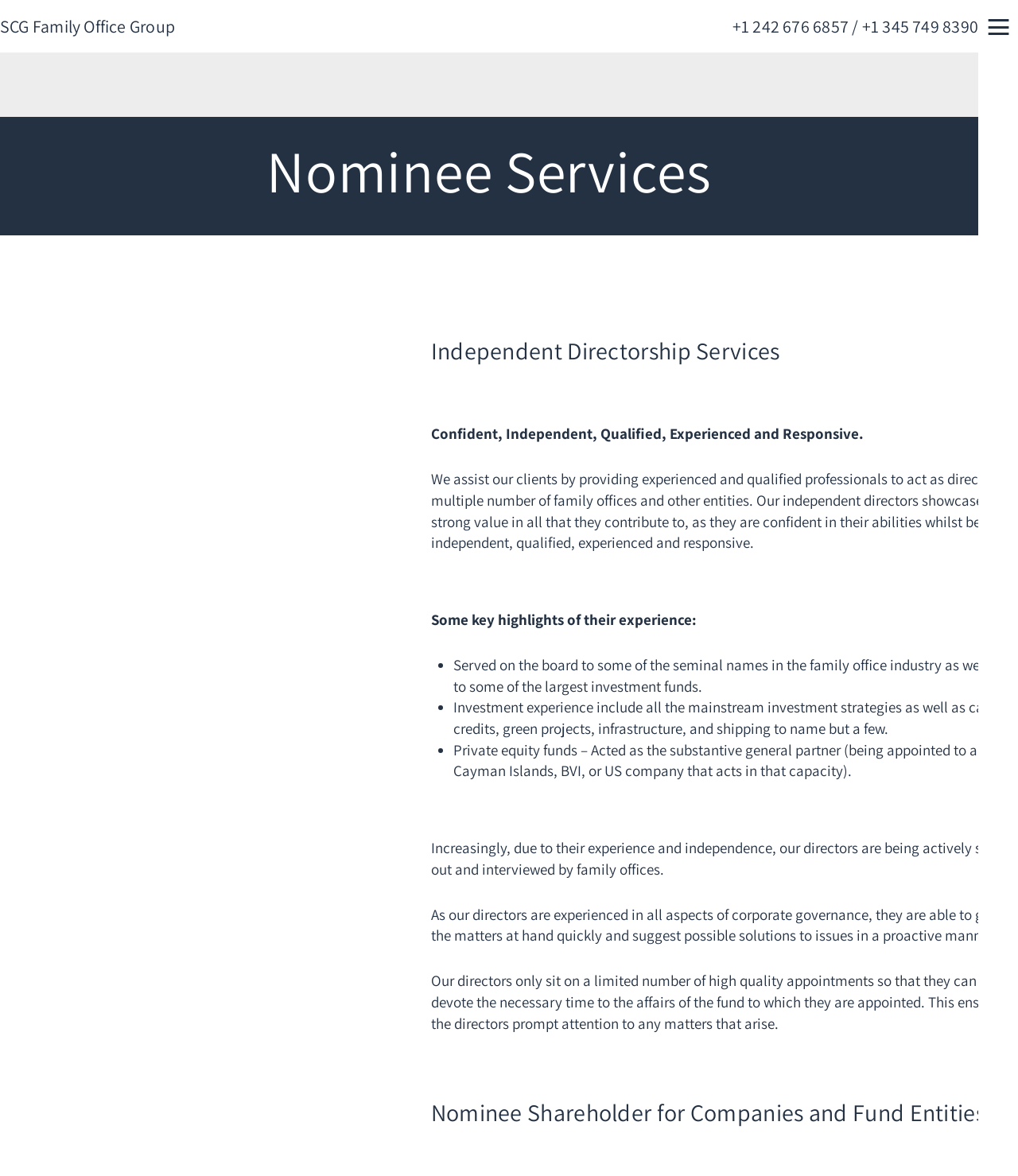Based on the image, provide a detailed and complete answer to the question: 
What is the characteristic of the directors?

The characteristic of the directors can be found in the static text element on the webpage, which describes them as 'Confident, Independent, Qualified, Experienced, and Responsive'.